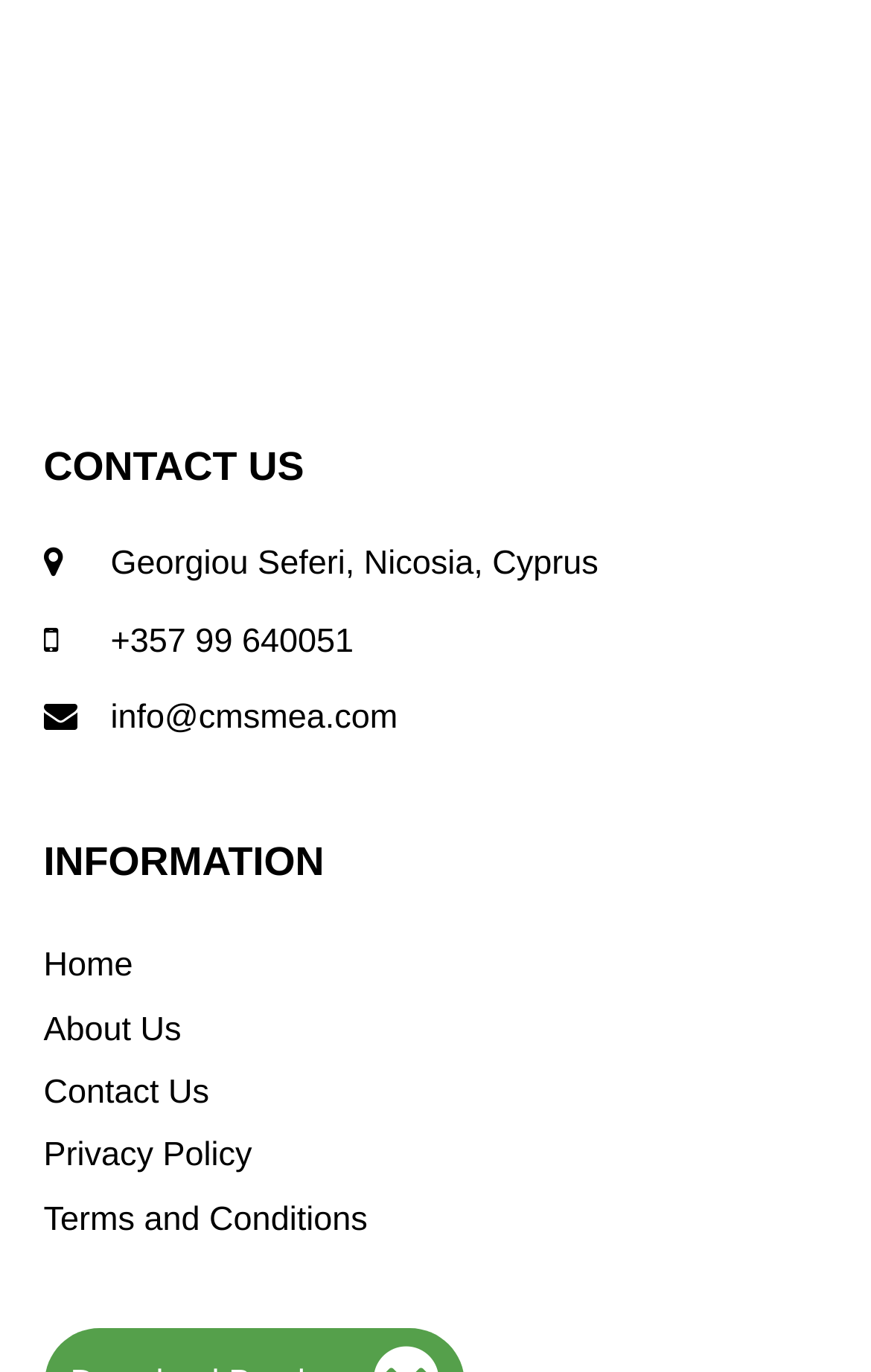What is the email address to contact the company?
From the image, provide a succinct answer in one word or a short phrase.

info@cmsmea.com